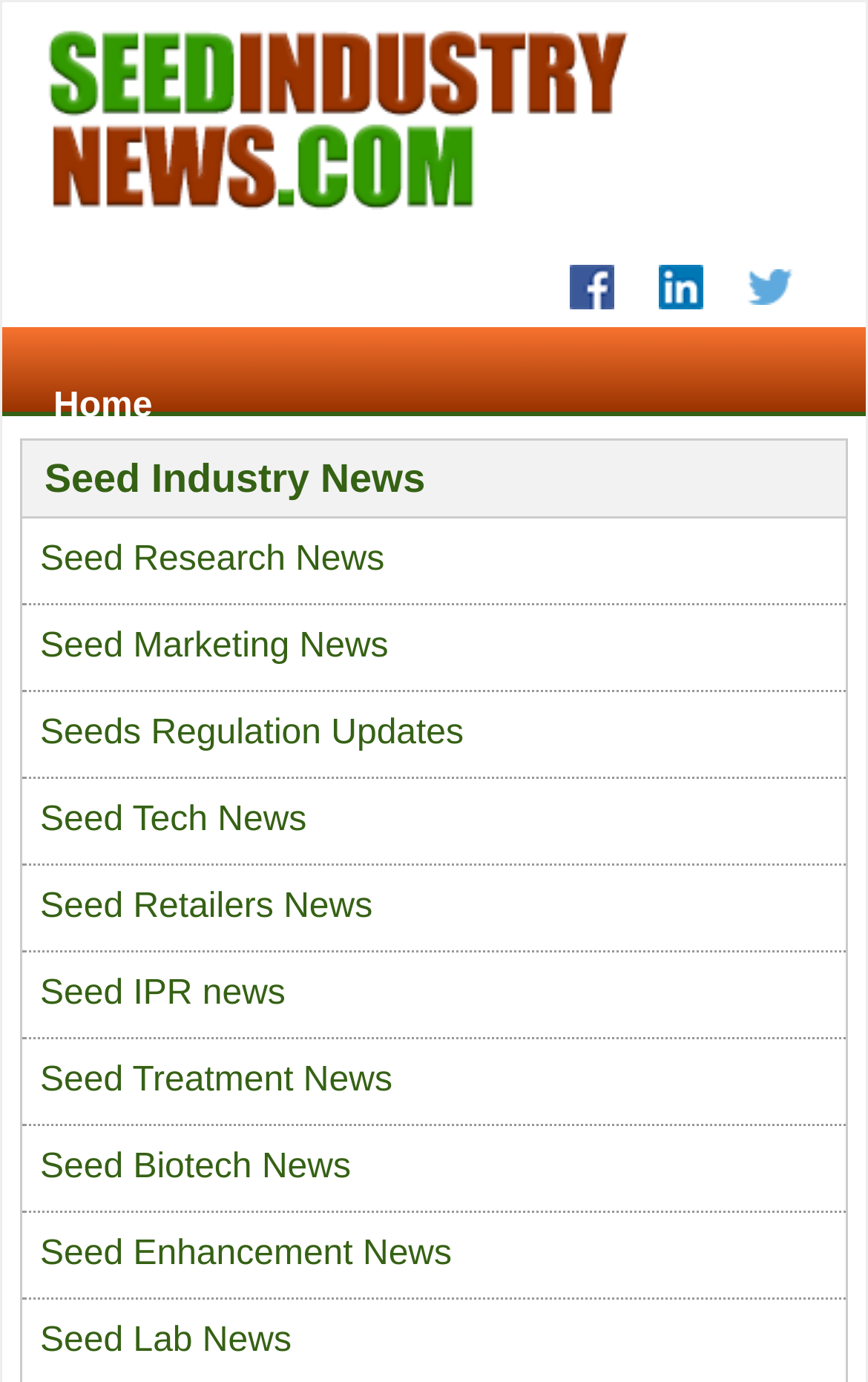Identify the bounding box coordinates for the element that needs to be clicked to fulfill this instruction: "View Seed Industry News on Twitter". Provide the coordinates in the format of four float numbers between 0 and 1: [left, top, right, bottom].

[0.862, 0.193, 0.913, 0.219]